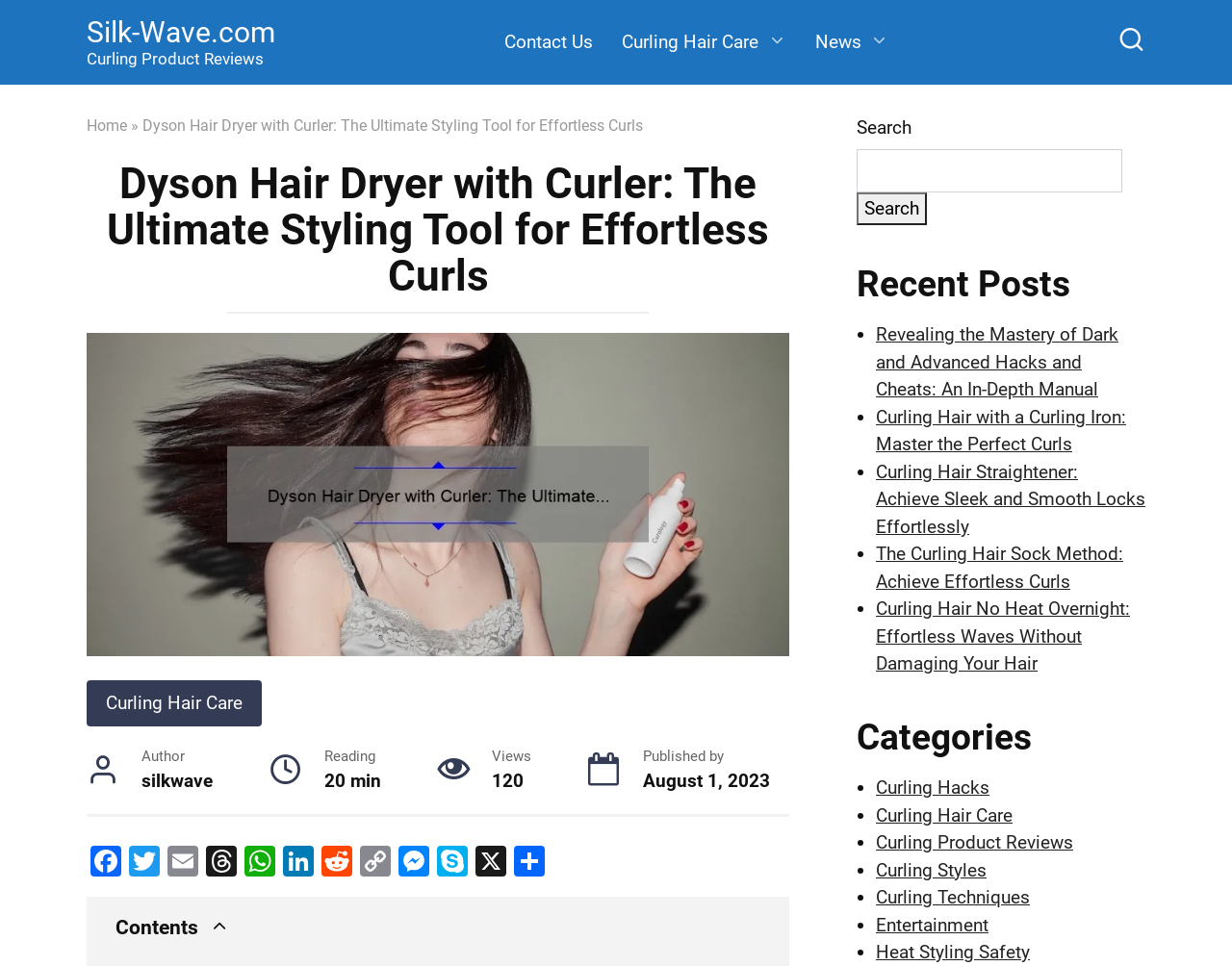How many minutes does it take to read this article?
Please respond to the question with a detailed and thorough explanation.

I found the answer by looking at the 'Reading' section which indicates that the article takes 20 minutes to read.